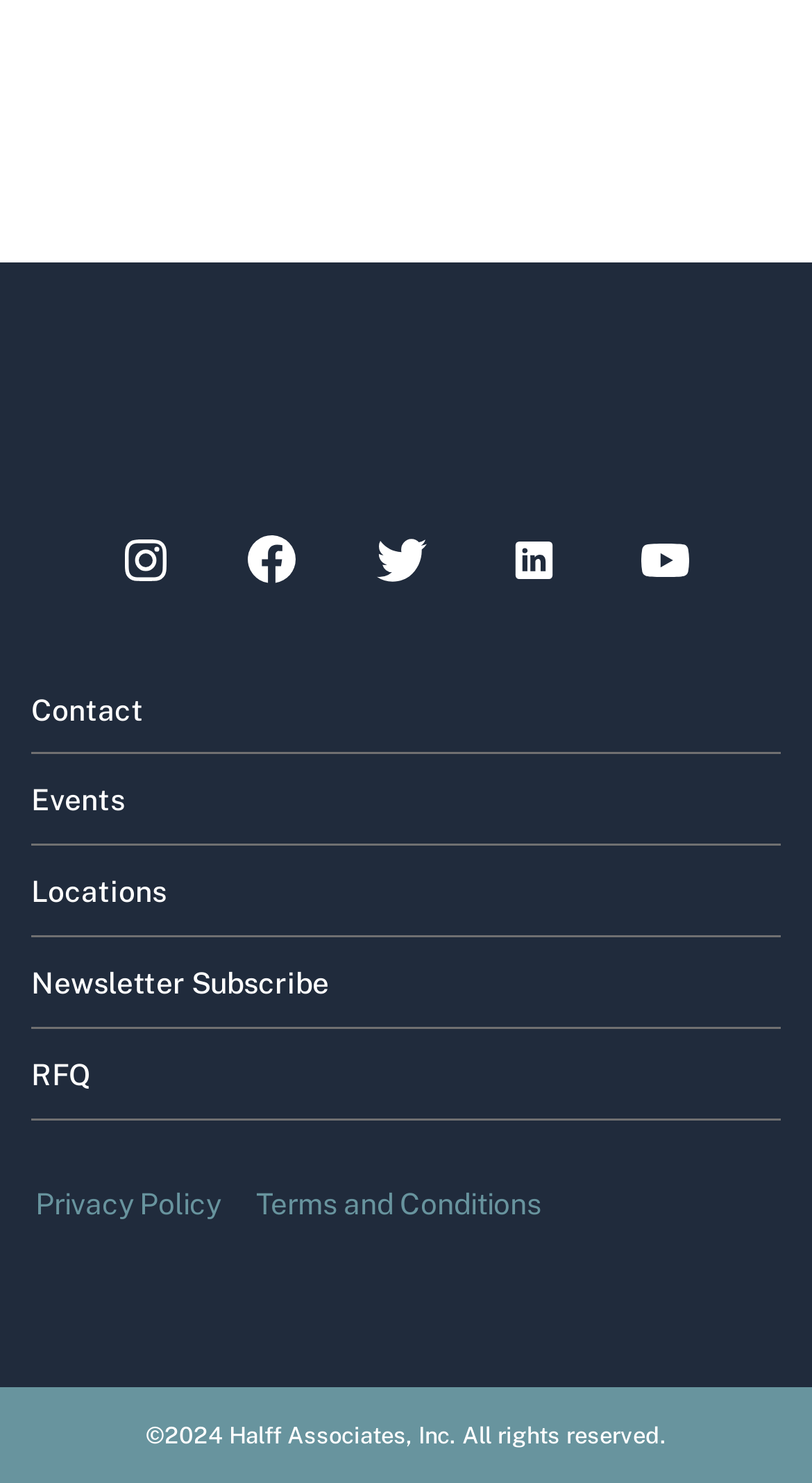Please identify the coordinates of the bounding box that should be clicked to fulfill this instruction: "view Events page".

[0.038, 0.509, 0.962, 0.569]